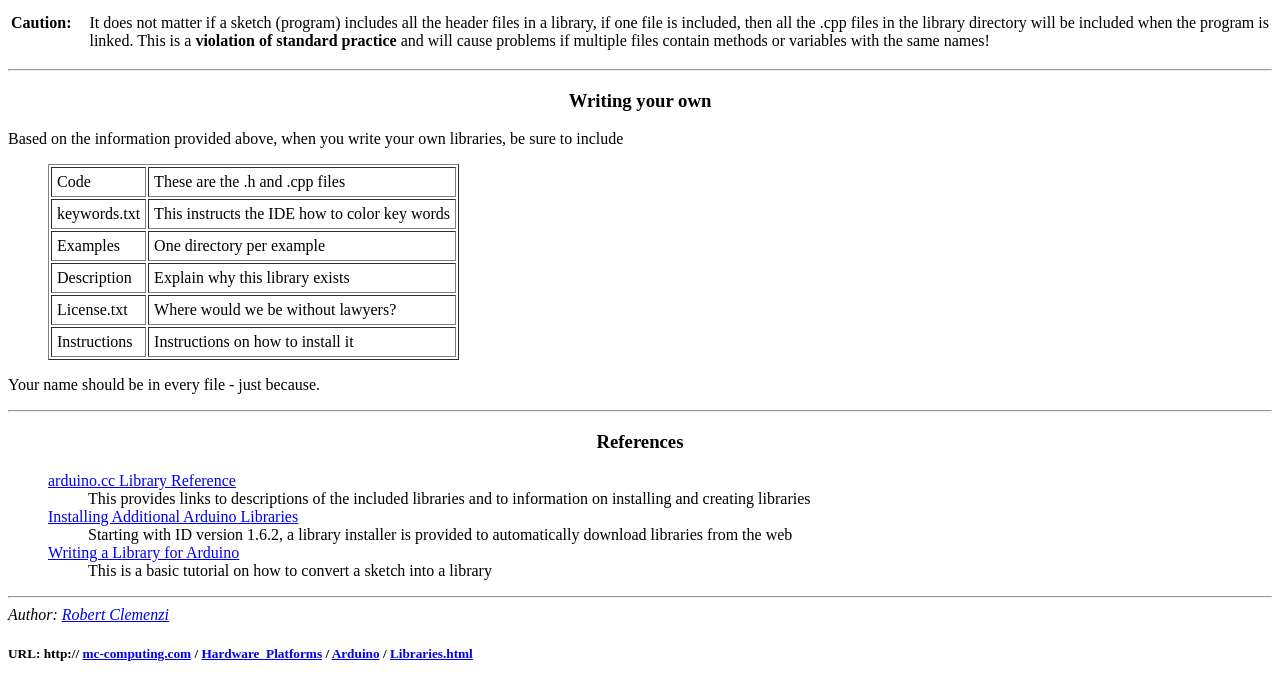Using the given description, provide the bounding box coordinates formatted as (top-left x, top-left y, bottom-right x, bottom-right y), with all values being floating point numbers between 0 and 1. Description: Writing your own

[0.006, 0.131, 0.994, 0.215]